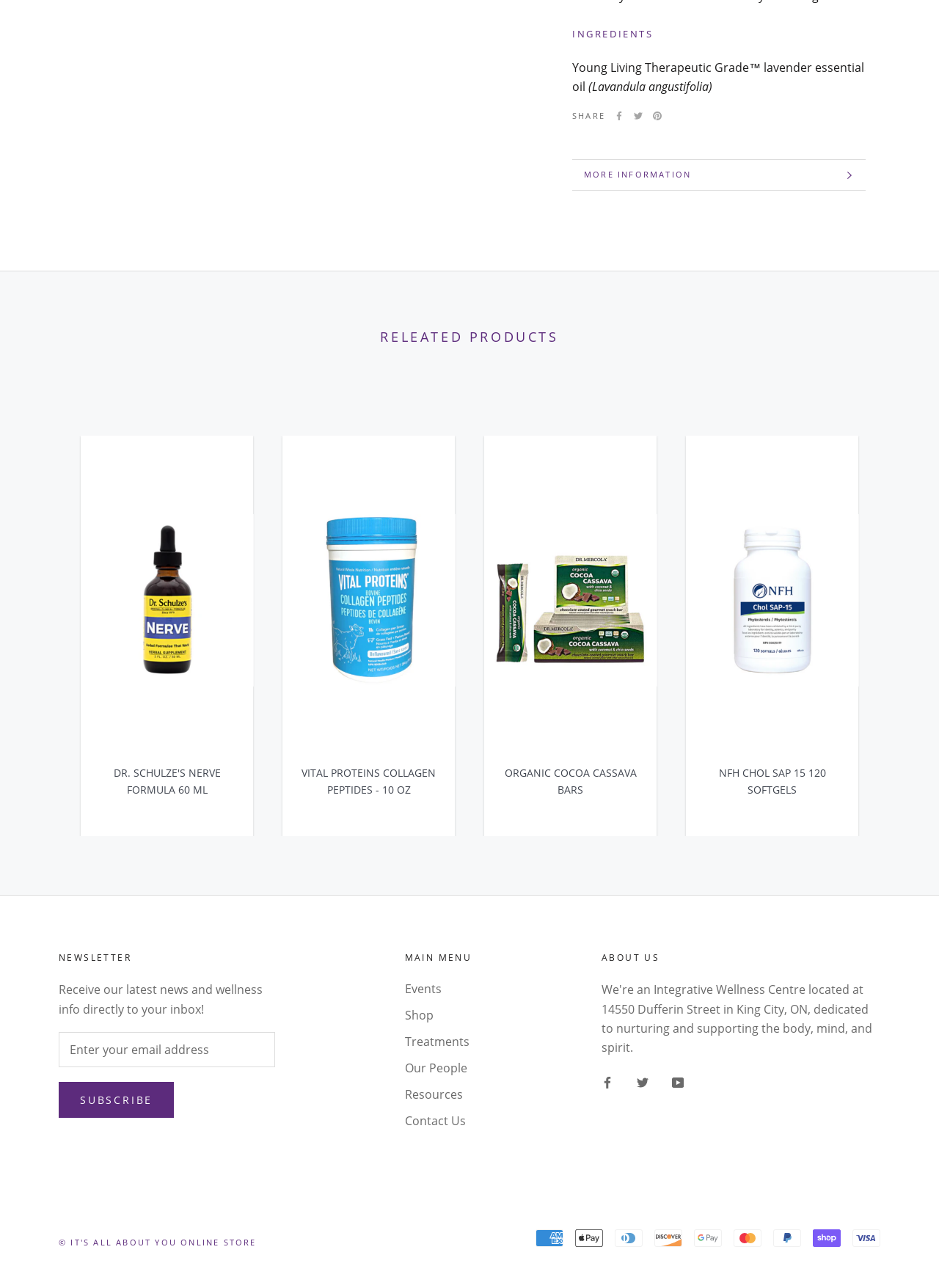Highlight the bounding box of the UI element that corresponds to this description: "parent_node: ORGANIC COCOA CASSAVA BARS".

[0.516, 0.338, 0.699, 0.594]